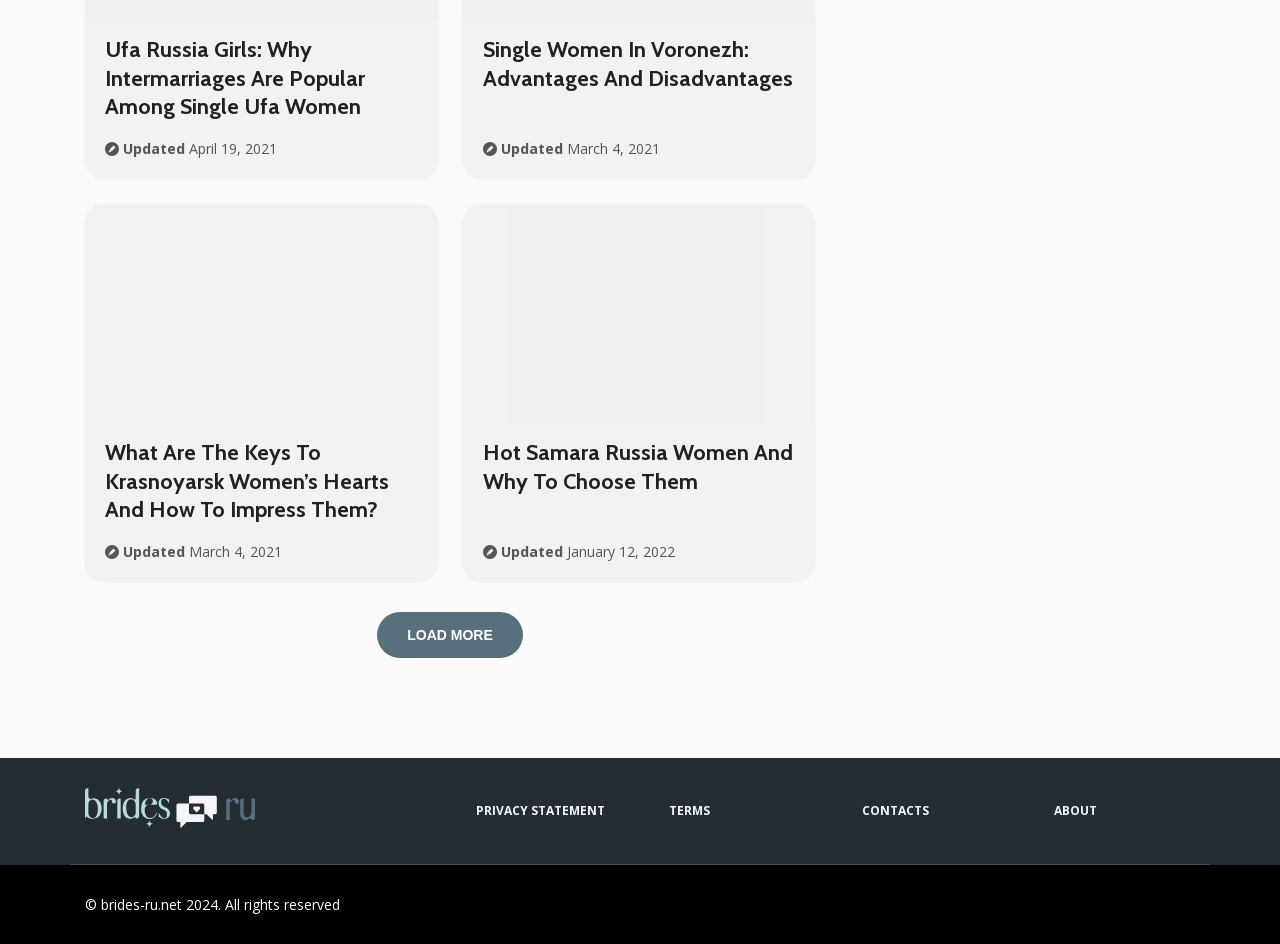Provide a one-word or one-phrase answer to the question:
What is the purpose of the 'LOAD MORE' button?

To load more content